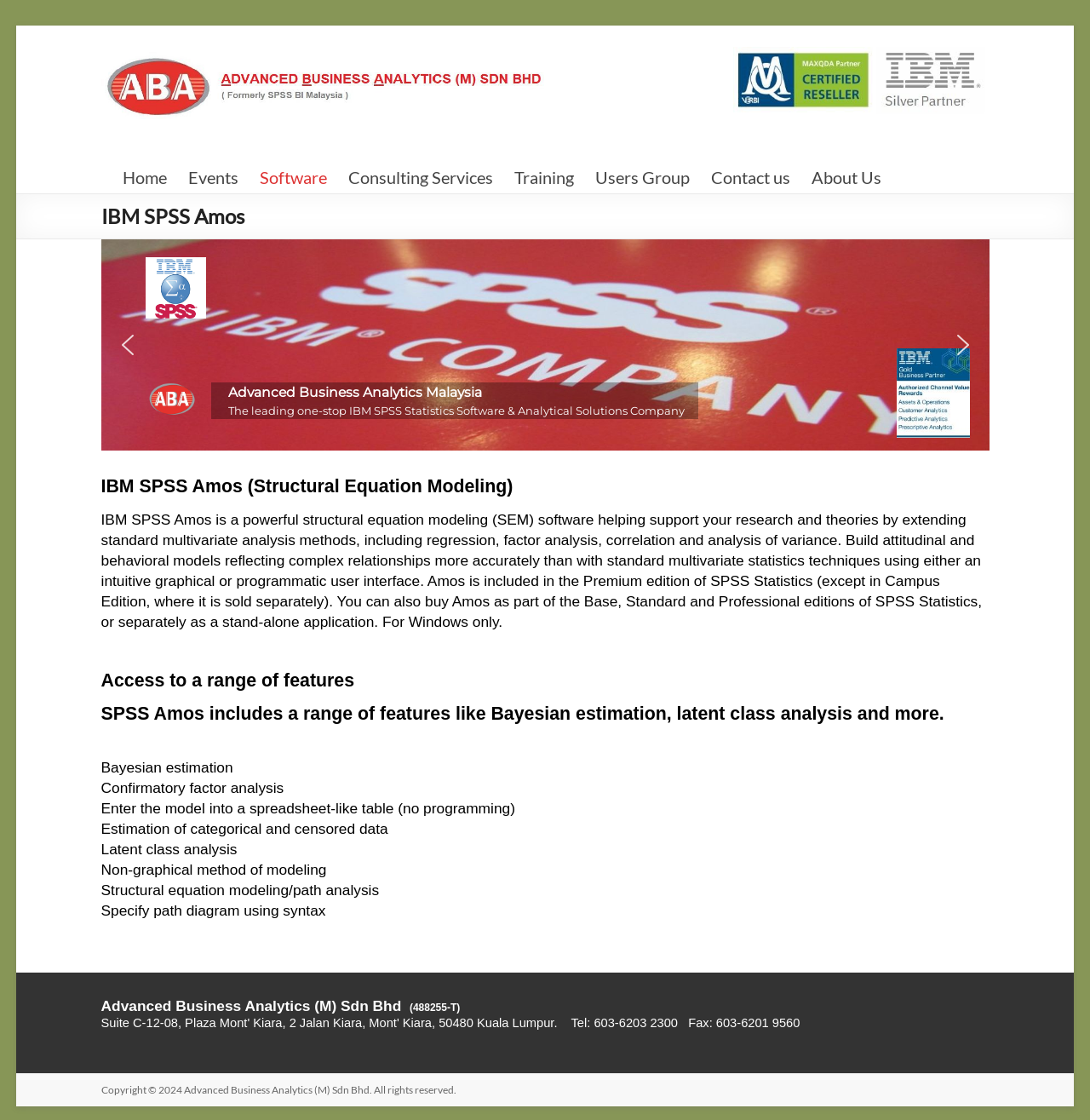Locate the bounding box coordinates of the region to be clicked to comply with the following instruction: "Click on the 'Home' link". The coordinates must be four float numbers between 0 and 1, in the form [left, top, right, bottom].

[0.112, 0.144, 0.153, 0.173]